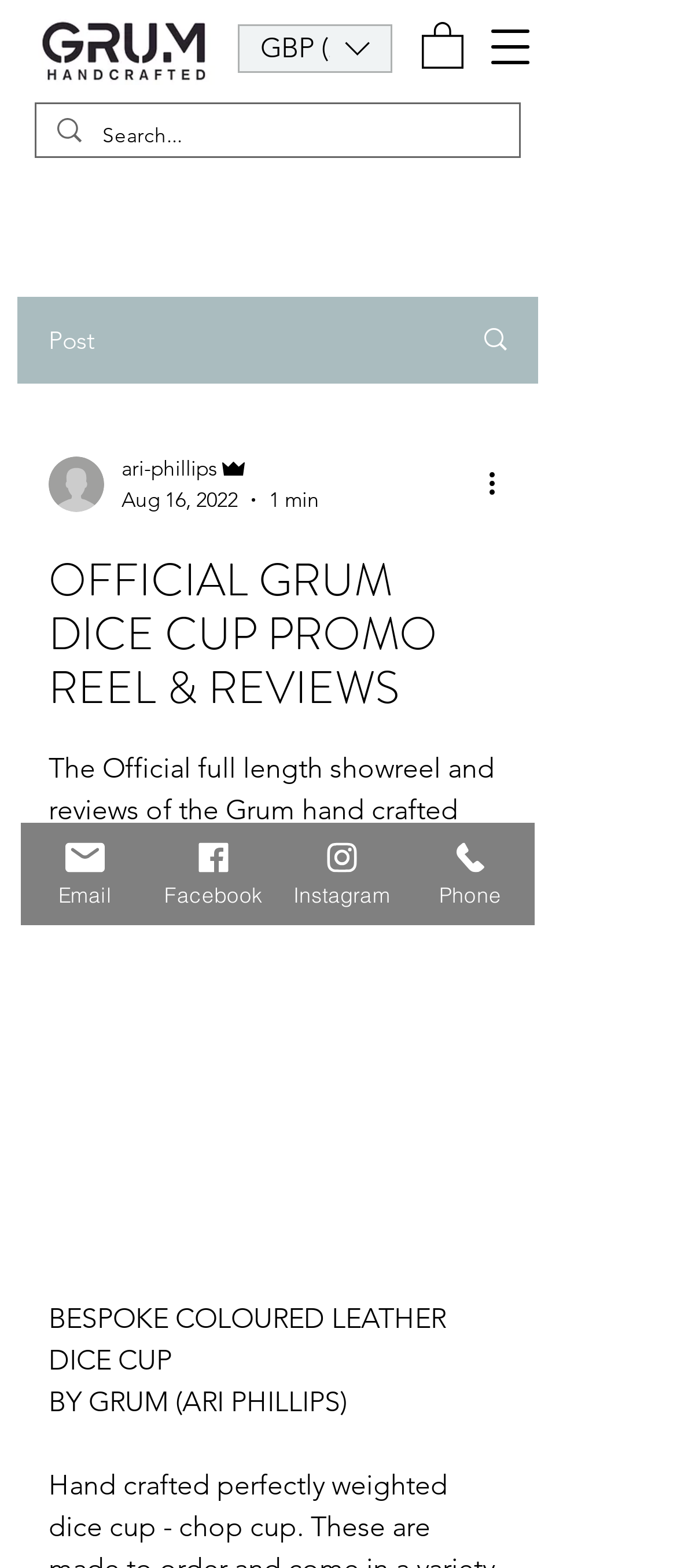Indicate the bounding box coordinates of the clickable region to achieve the following instruction: "Follow on Facebook."

[0.221, 0.525, 0.41, 0.59]